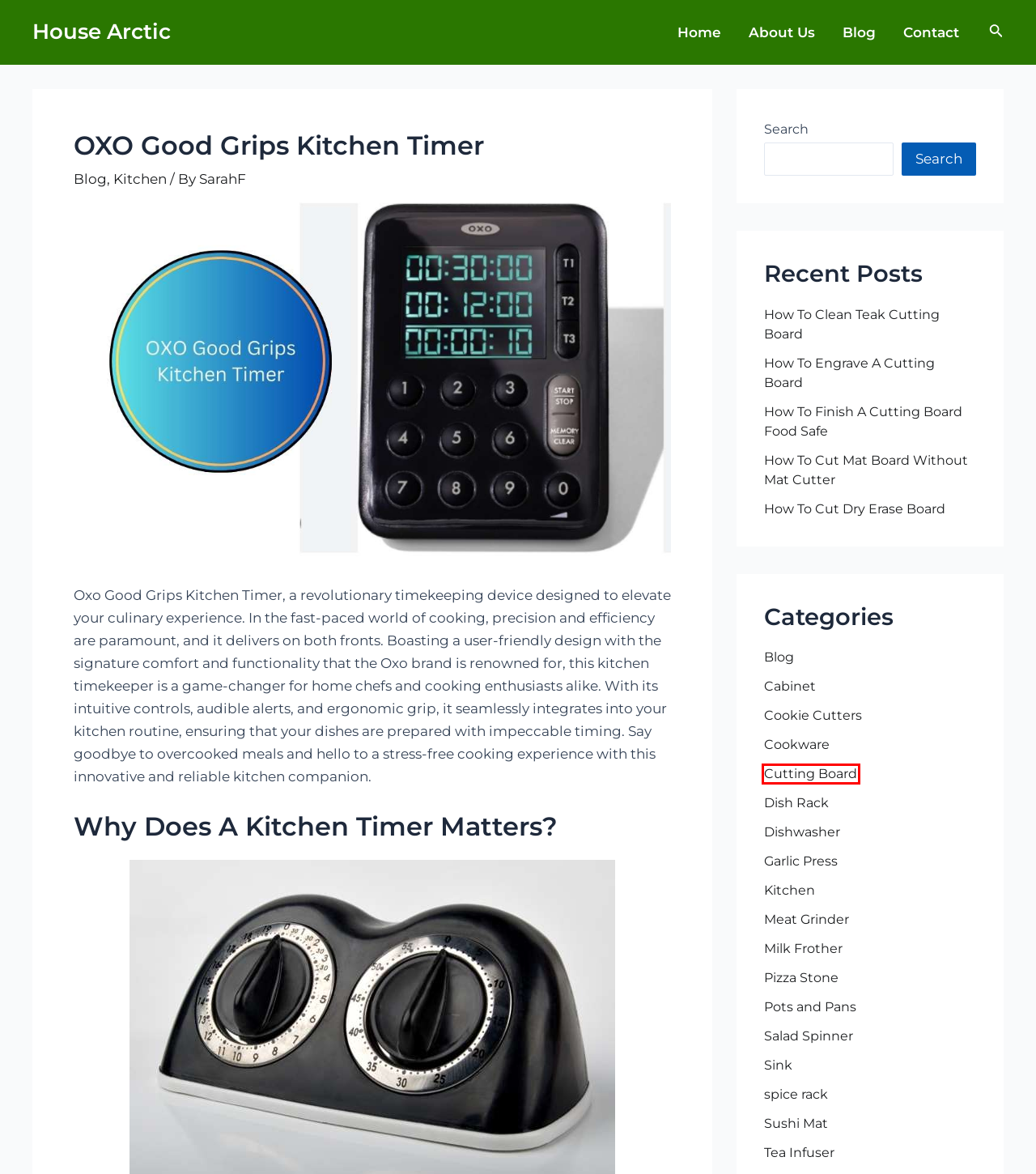You have been given a screenshot of a webpage with a red bounding box around a UI element. Select the most appropriate webpage description for the new webpage that appears after clicking the element within the red bounding box. The choices are:
A. Contact - House Arctic
B. Cutting Board Archives - House Arctic
C. Sushi Mat Archives - House Arctic
D. Garlic Press Archives - House Arctic
E. Sink Archives - House Arctic
F. spice rack Archives - House Arctic
G. Milk Frother Archives - House Arctic
H. How To Cut Dry Erase Board - House Arctic

B